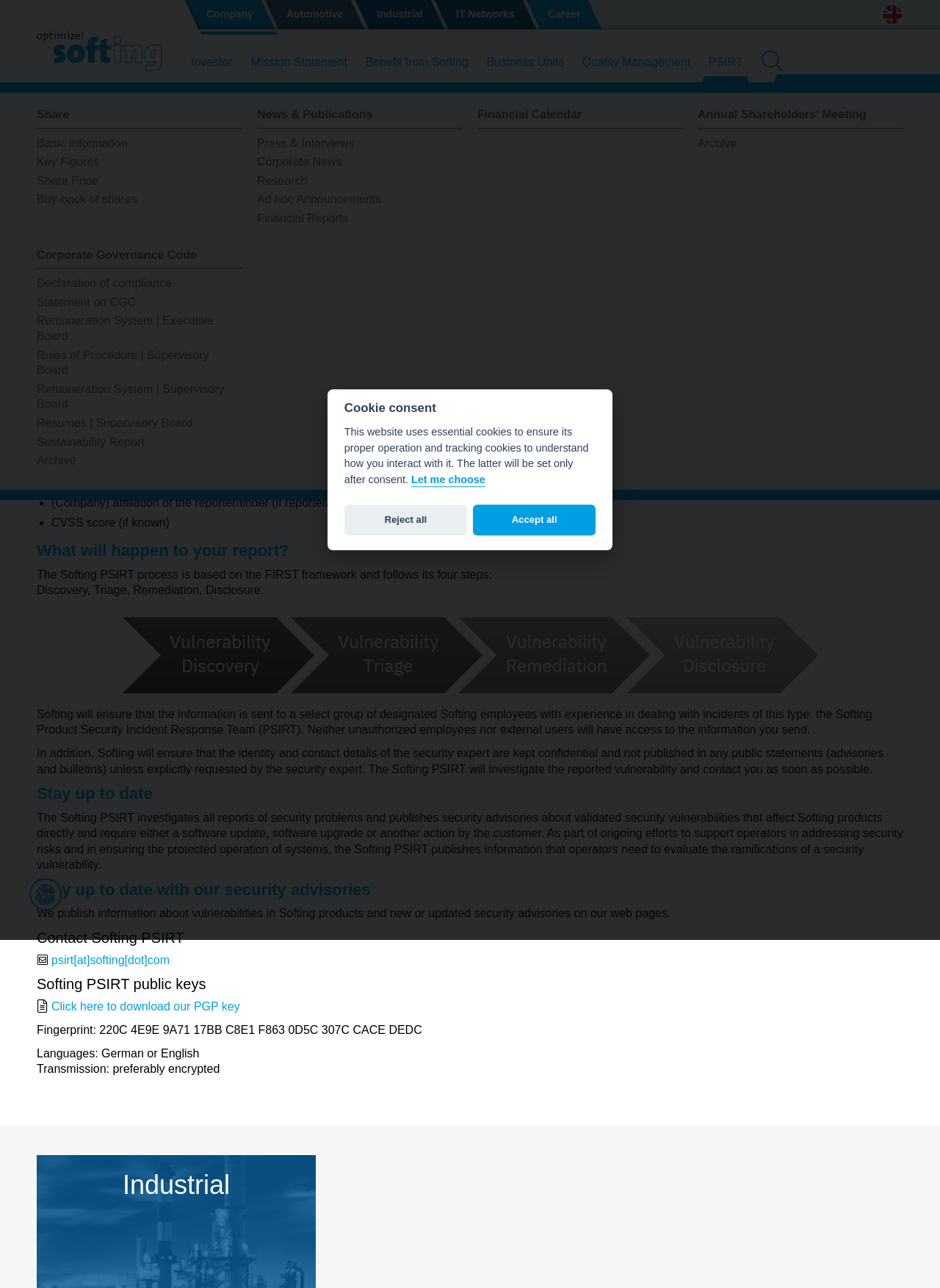Create a detailed narrative of the webpage’s visual and textual elements.

The webpage is about Security Information at Softing, a company that provides products and services related to industrial automation, IT networks, and automotive industries. 

At the top of the page, there is a navigation menu with links to different sections of the website, including Company, Automotive, Industrial, IT Networks, Career, and Investor. On the right side of the navigation menu, there is an image of the English language flag, indicating that the website is available in English.

Below the navigation menu, there is a section with links to various pages, including Company Logo, Mission Statement, Benefit from Softing, Business Units, Quality Management, and PSIRT (Product Security Incident Response Team).

The main content of the page is divided into several sections. The first section is headed "Security Information" and provides an introduction to the PSIRT team, which is responsible for managing the investigation and disclosure of security vulnerabilities in Softing products.

The next section, "Why should you report vulnerabilities?", explains the importance of reporting security vulnerabilities and how it can help Softing to improve the security of its products.

The following section, "How to report vulnerabilities?", provides instructions on how to report security vulnerabilities to the PSIRT team, including the information that should be included in the report.

The page also includes a section on "What will happen to your report?", which explains the process that the PSIRT team follows to investigate and respond to reported security vulnerabilities.

Additionally, there are sections on "Stay up to date" with security advisories, "Contact Softing PSIRT", and "Softing PSIRT public keys", which provide information on how to stay informed about security advisories and how to contact the PSIRT team.

At the bottom of the page, there is a link to the Industrial section of the website, as well as a link to the Contact page.

There is also a cookie consent dialog box that appears on the page, which allows users to choose whether to accept or reject cookies used by the website.